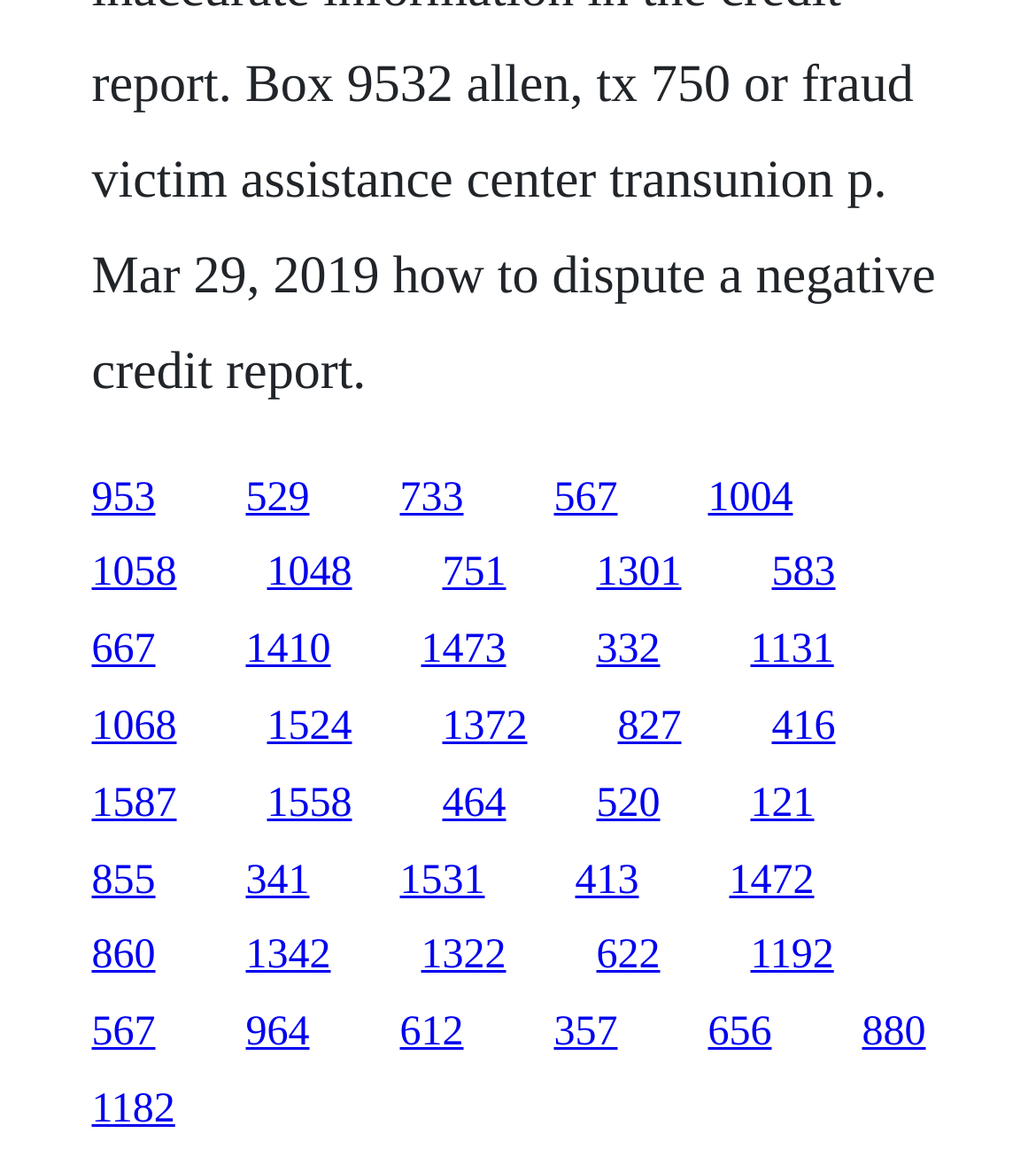Please answer the following question using a single word or phrase: 
What is the vertical position of the first link?

0.405